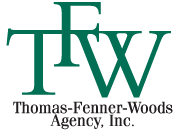Construct a detailed narrative about the image.

The image features the logo of the Thomas Fenner Woods Agency, Inc. Prominently displayed, the logo includes the initials "TFW" in a stylish, large font, rendered in a deep green color. Beneath the initials, the full name of the agency, "Thomas-Fenner-Woods Agency, Inc.," is presented in a smaller, elegant typeface. This visual identity represents the agency's commitment to professionalism and quality service in the insurance industry. The logo serves as a visual anchor for their brand, highlighting their reputation as a provider of insurance solutions through trusted partnerships with financially sound insurance companies worldwide.